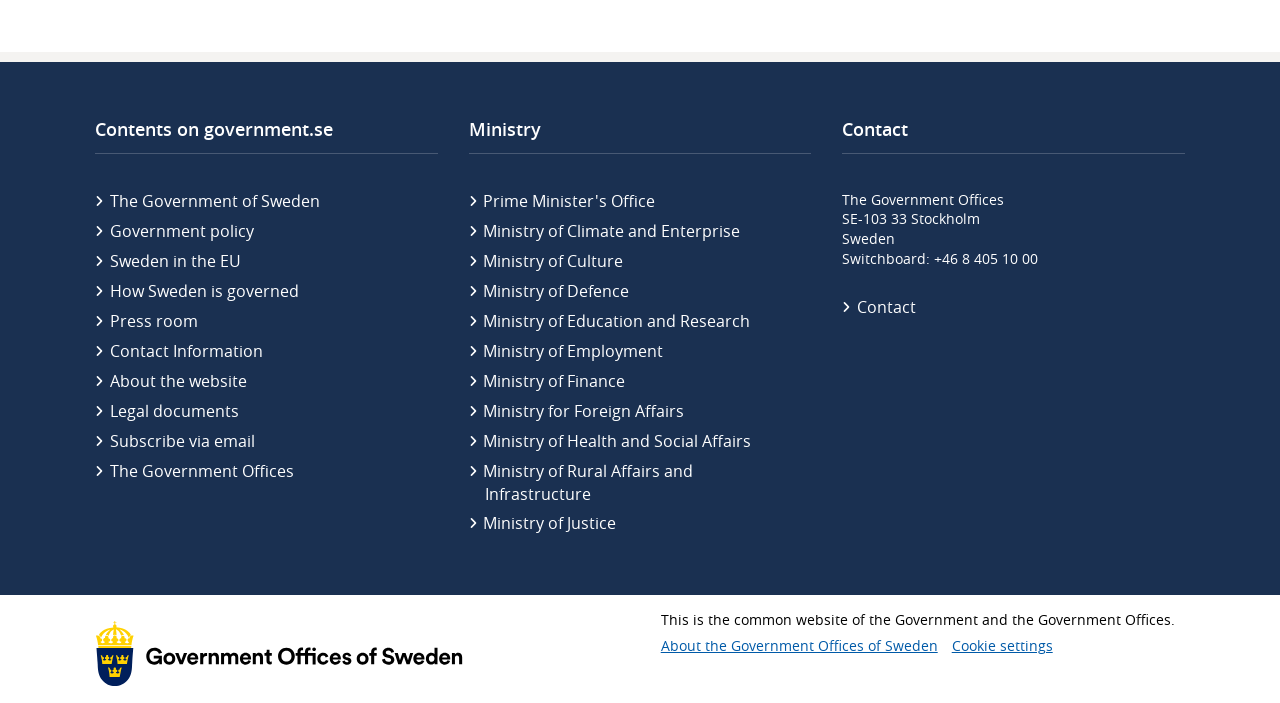Determine the bounding box coordinates for the area that needs to be clicked to fulfill this task: "Click on The Government of Sweden". The coordinates must be given as four float numbers between 0 and 1, i.e., [left, top, right, bottom].

[0.087, 0.27, 0.323, 0.303]